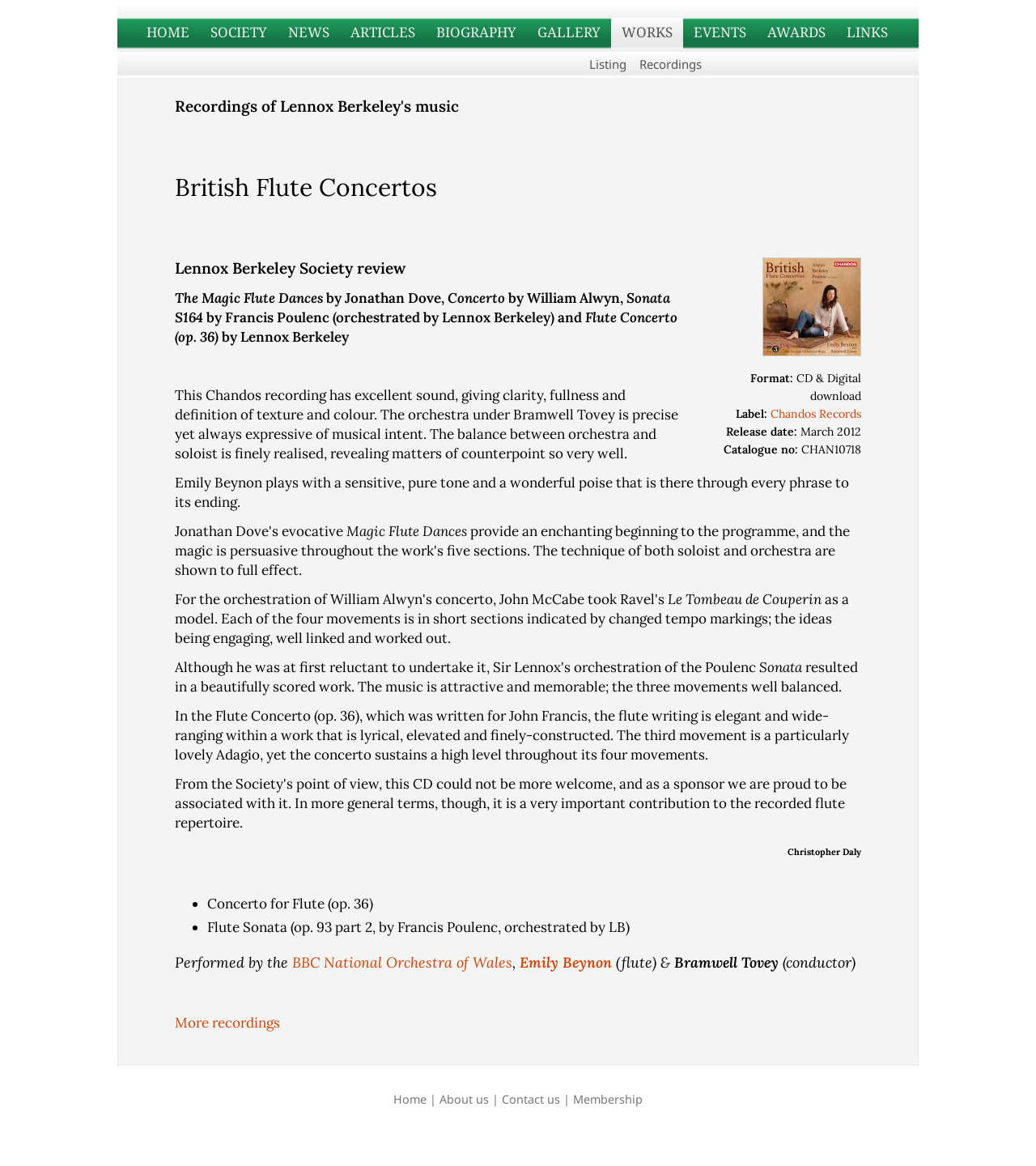Pinpoint the bounding box coordinates of the clickable element needed to complete the instruction: "Go to More recordings". The coordinates should be provided as four float numbers between 0 and 1: [left, top, right, bottom].

[0.169, 0.869, 0.27, 0.885]